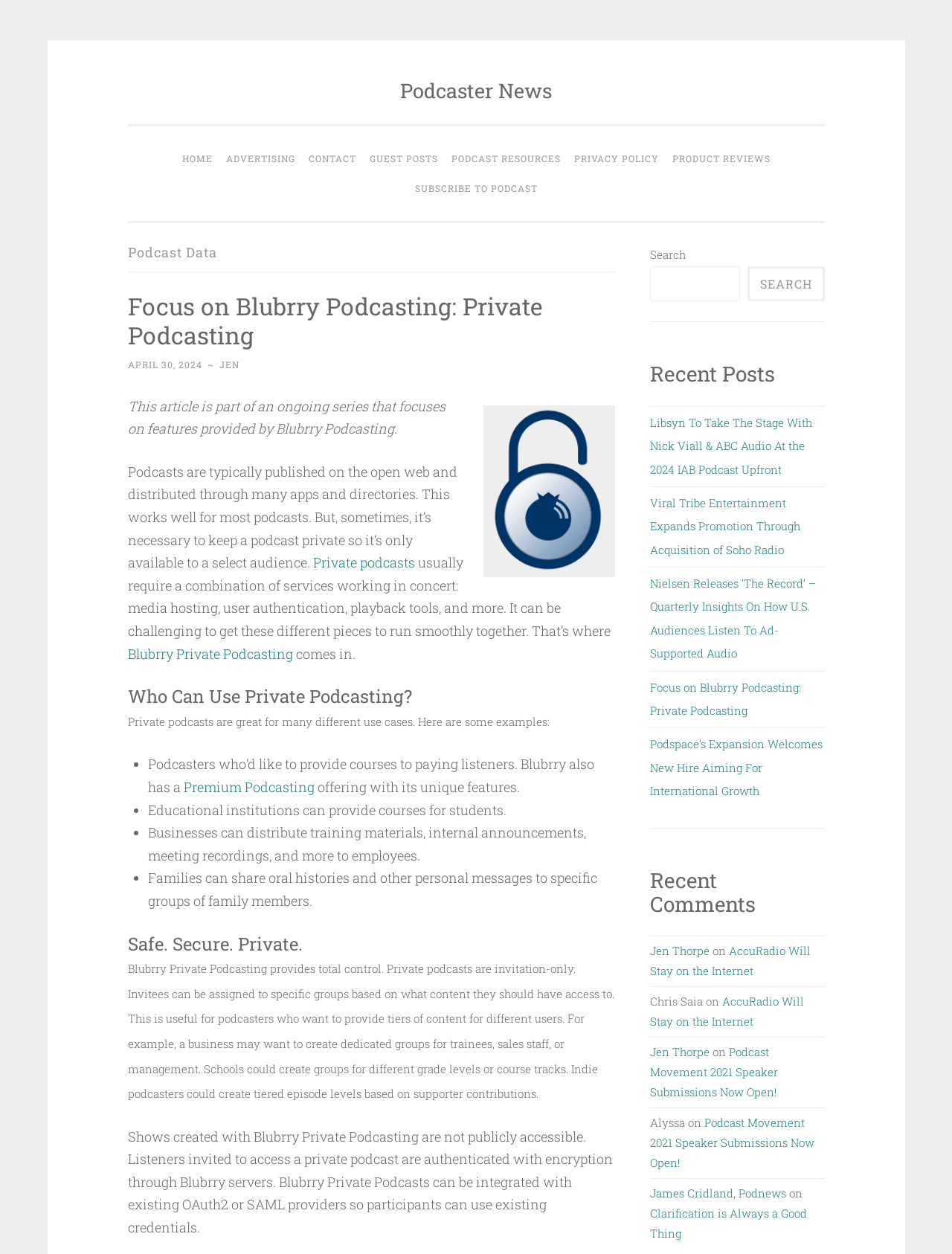What is the name of the website?
Answer the question with a detailed and thorough explanation.

The name of the website can be found in the heading element with the text 'Podcaster News' which is located at the top of the webpage.